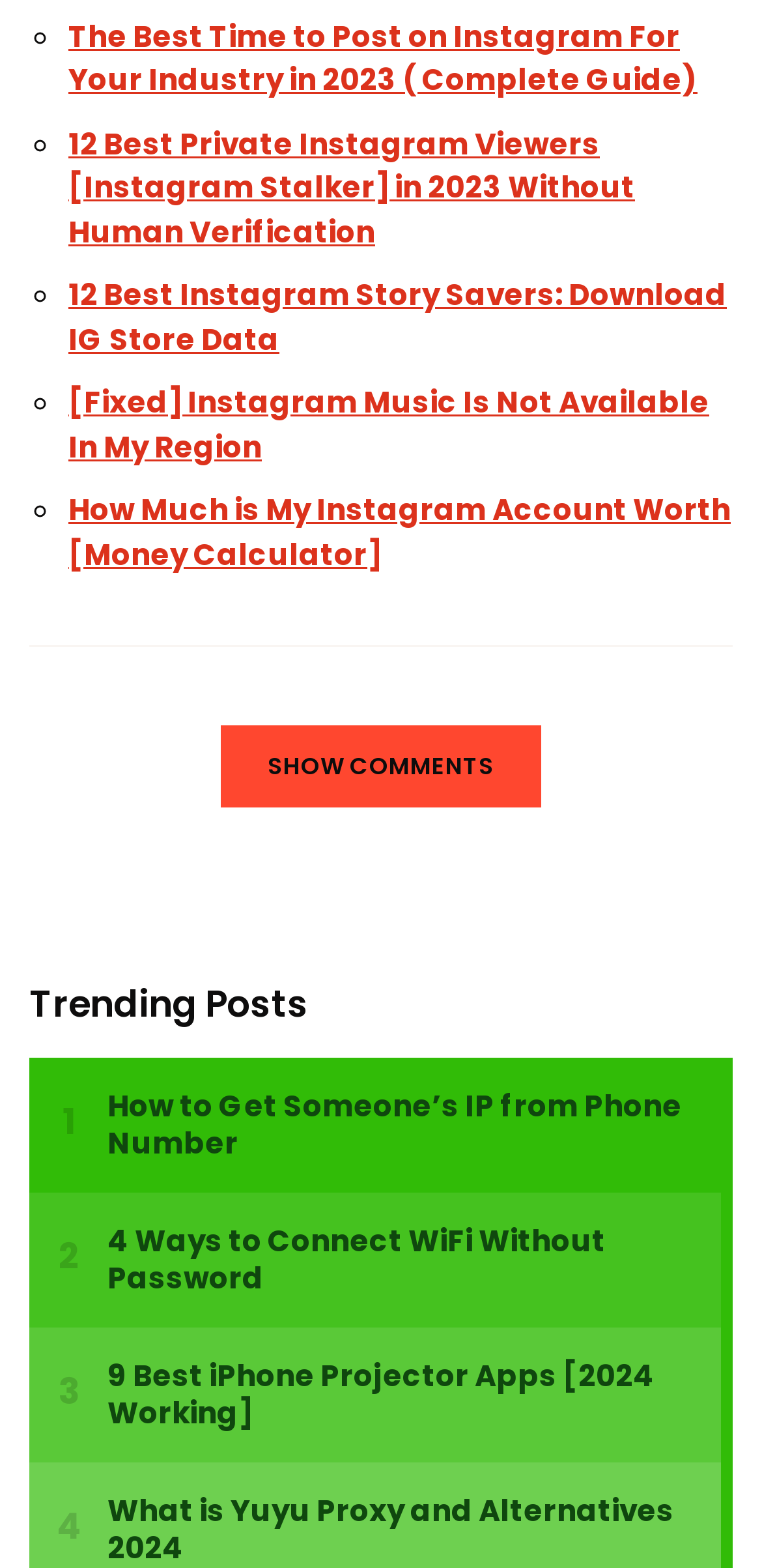Please determine the bounding box coordinates of the element's region to click for the following instruction: "Check the trending posts".

[0.038, 0.624, 0.405, 0.657]